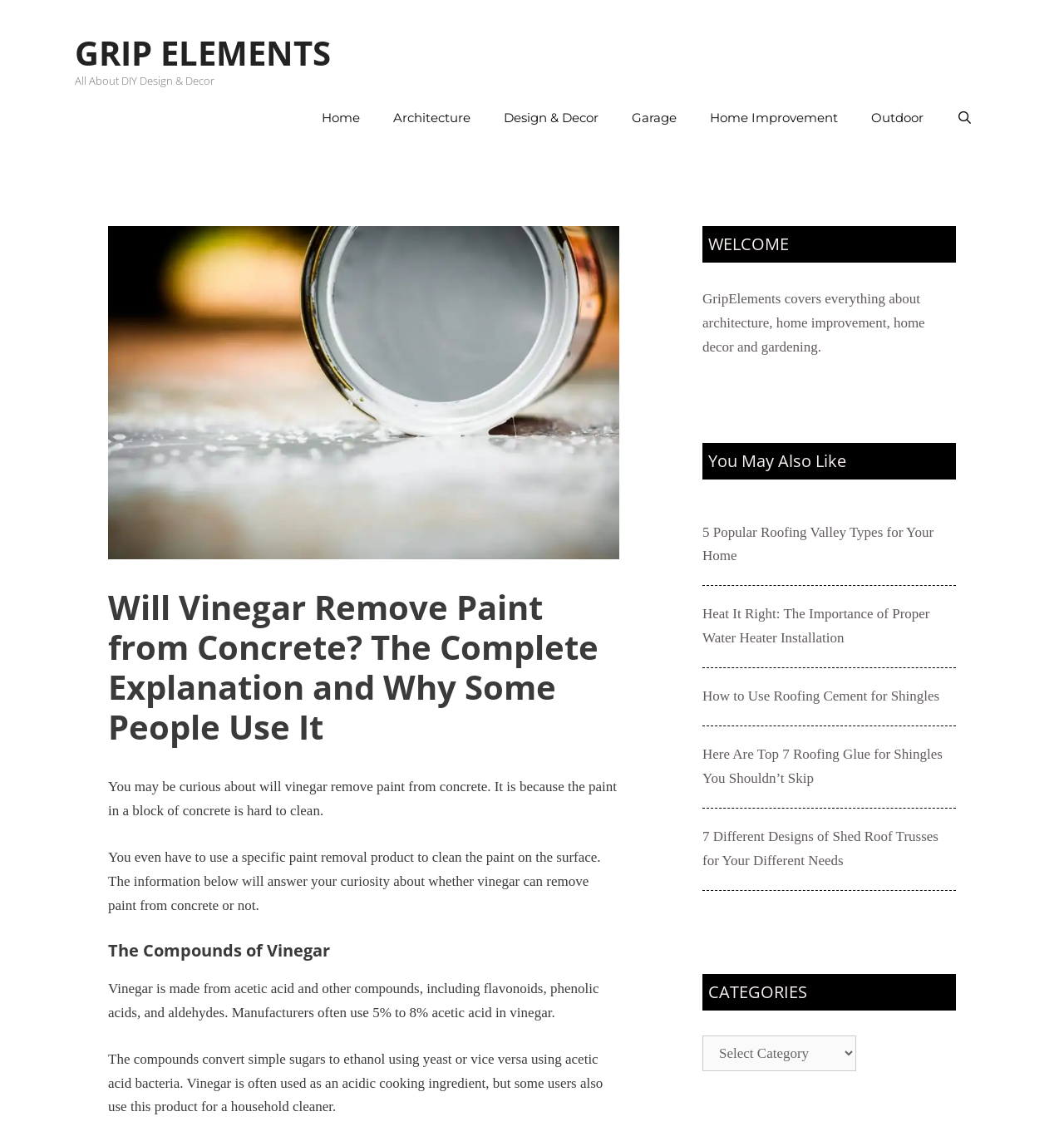Respond to the following query with just one word or a short phrase: 
What is the name of the website?

GripElements